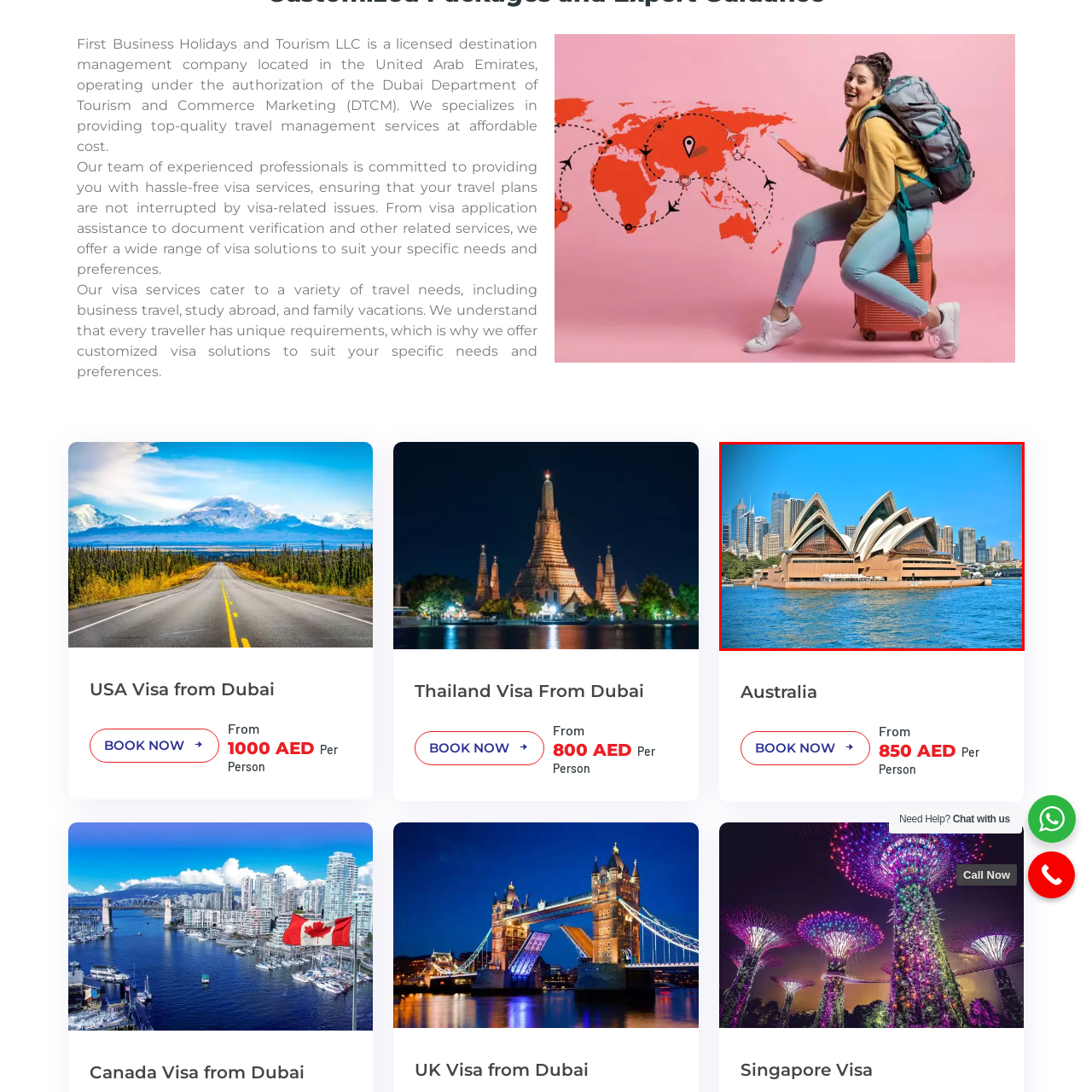What is reflected in the surrounding waters?
Look at the image contained within the red bounding box and provide a detailed answer based on the visual details you can infer from it.

According to the caption, the surrounding waters 'reflect the vibrant colors of the scene', which implies that the waters are reflecting the colors of the Opera House and the surrounding environment.